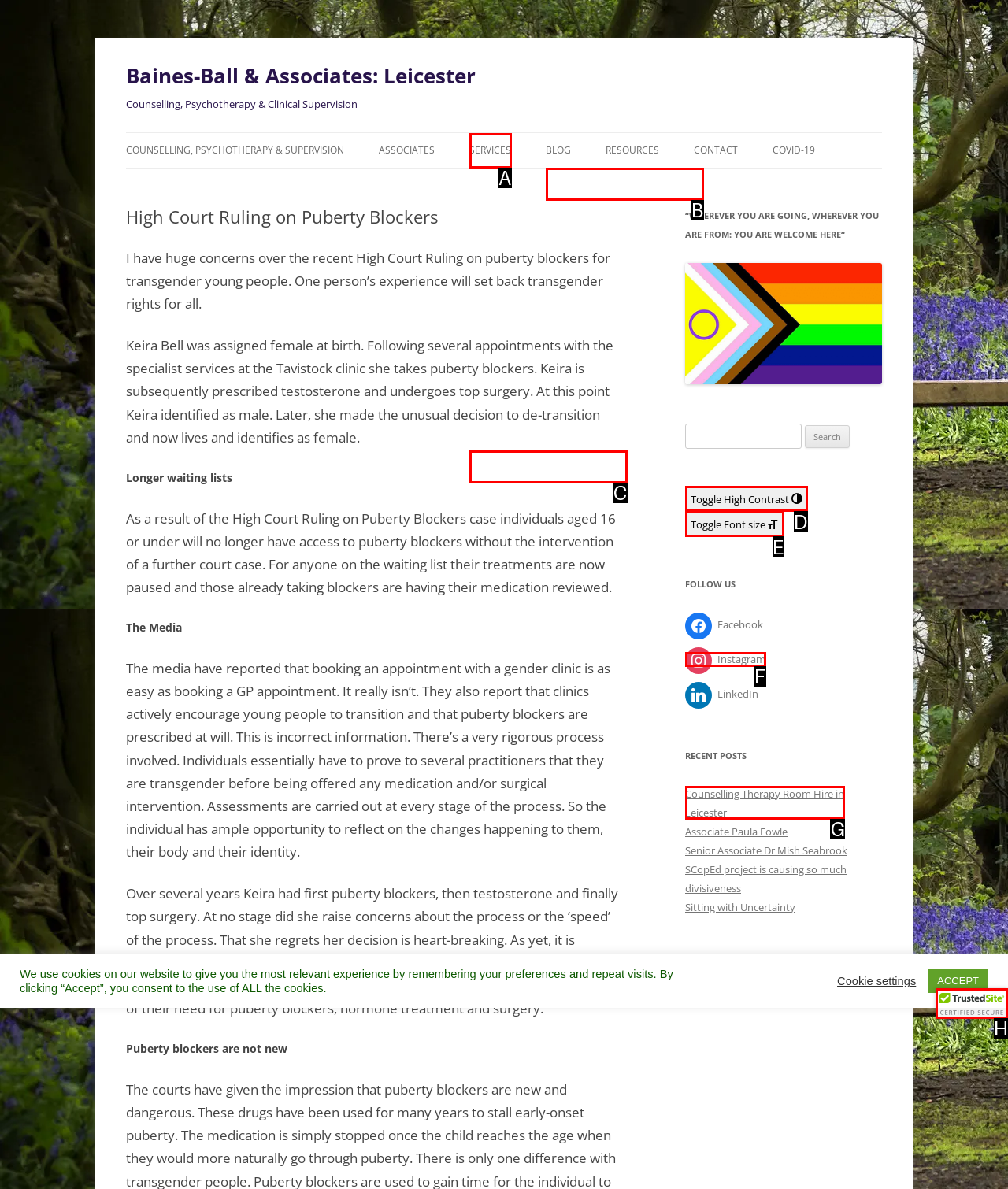To execute the task: Read the recent post about Counselling Therapy Room Hire in Leicester, which one of the highlighted HTML elements should be clicked? Answer with the option's letter from the choices provided.

G